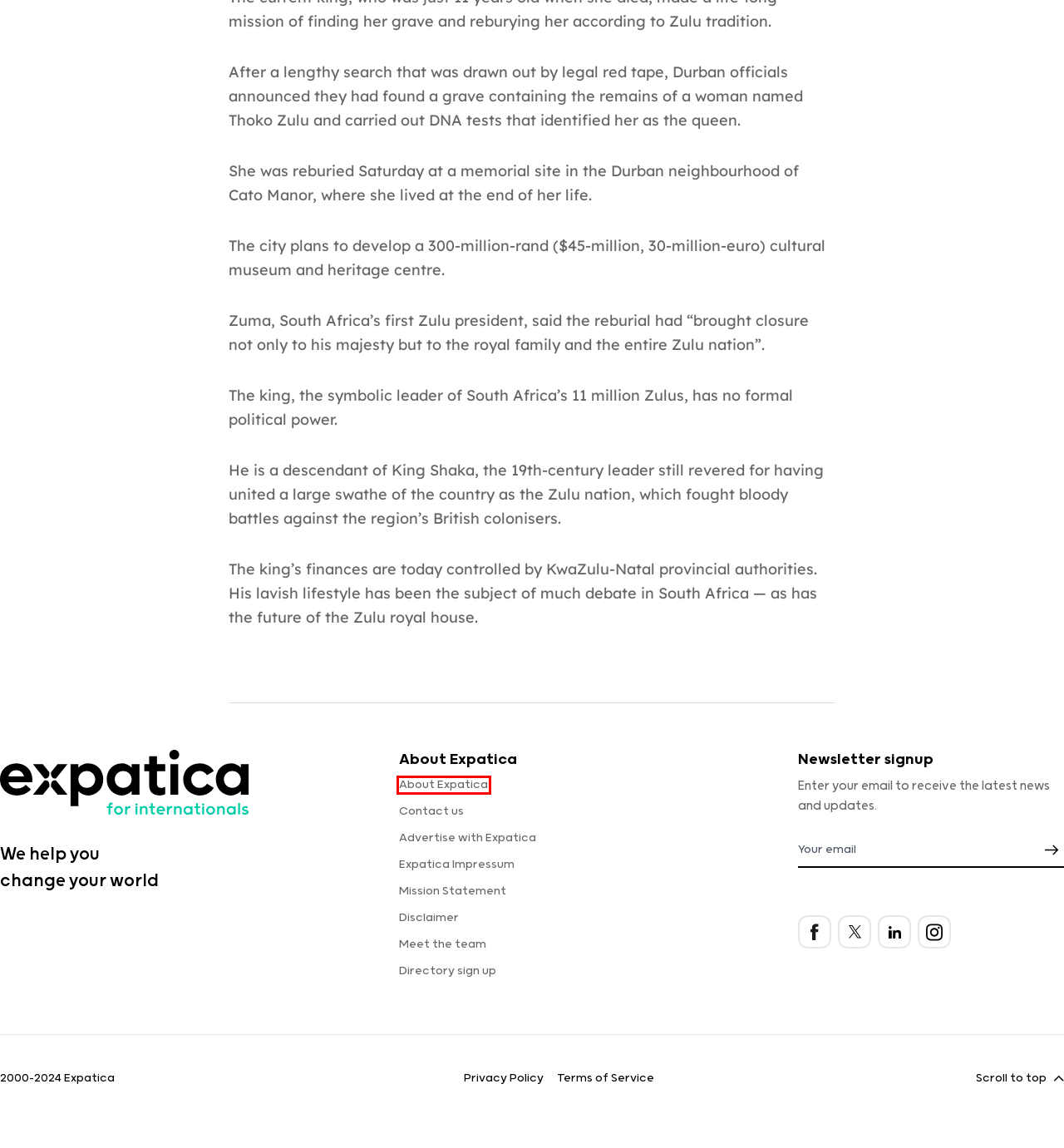Examine the screenshot of a webpage with a red bounding box around a UI element. Select the most accurate webpage description that corresponds to the new page after clicking the highlighted element. Here are the choices:
A. Advertise with Expatica | Online Business Advertising with Expatica
B. Disclaimer - Expatica
C. Expatica Impressum - Expatica
D. The Expatica team: founders, staff, and freelancers | Expatica
E. Contact Us | Expatica
F. Expatica's mission: building cultural bridges
G. Add a listing in the expat Service Directory | Advertise with Expatica
H. About Us - The largest online expat resource | Expatica

H